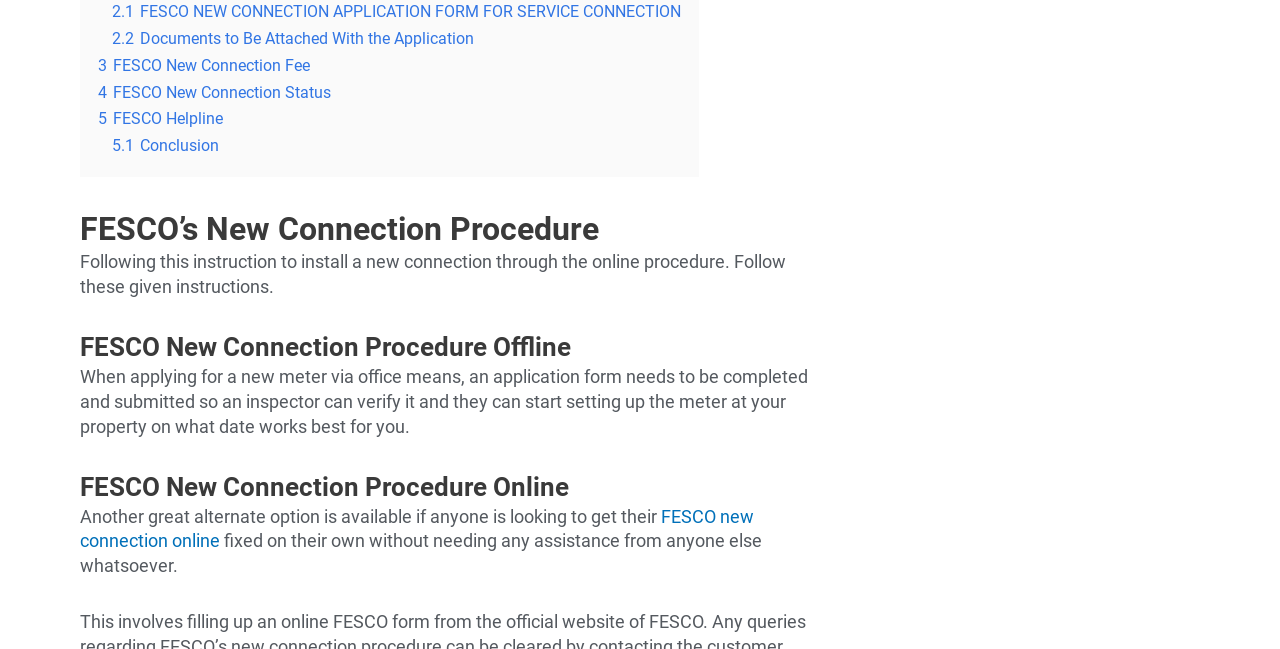Provide the bounding box for the UI element matching this description: "5 FESCO Helpline".

[0.077, 0.168, 0.174, 0.198]